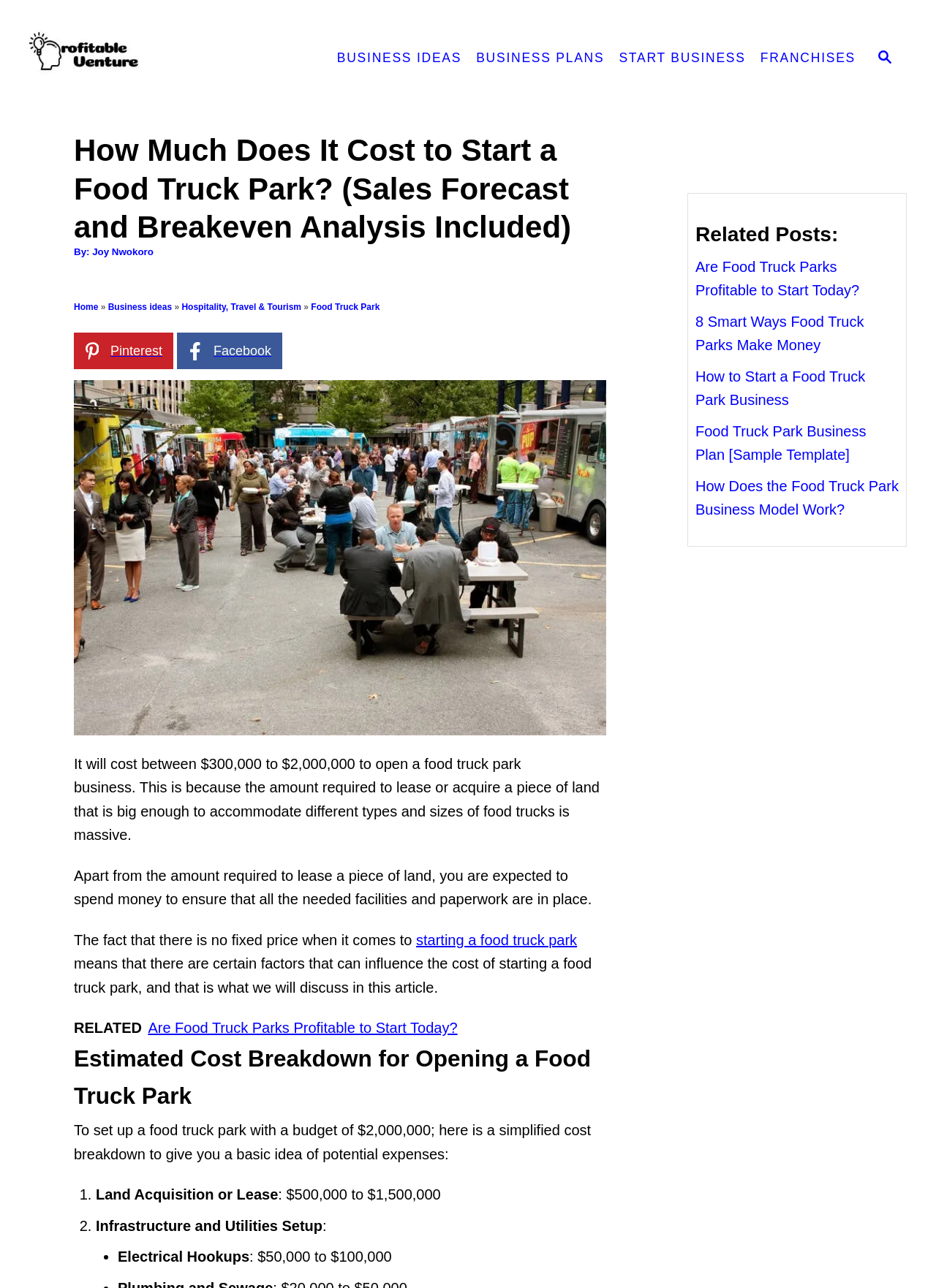Generate the text content of the main heading of the webpage.

How Much Does It Cost to Start a Food Truck Park? (Sales Forecast and Breakeven Analysis Included)